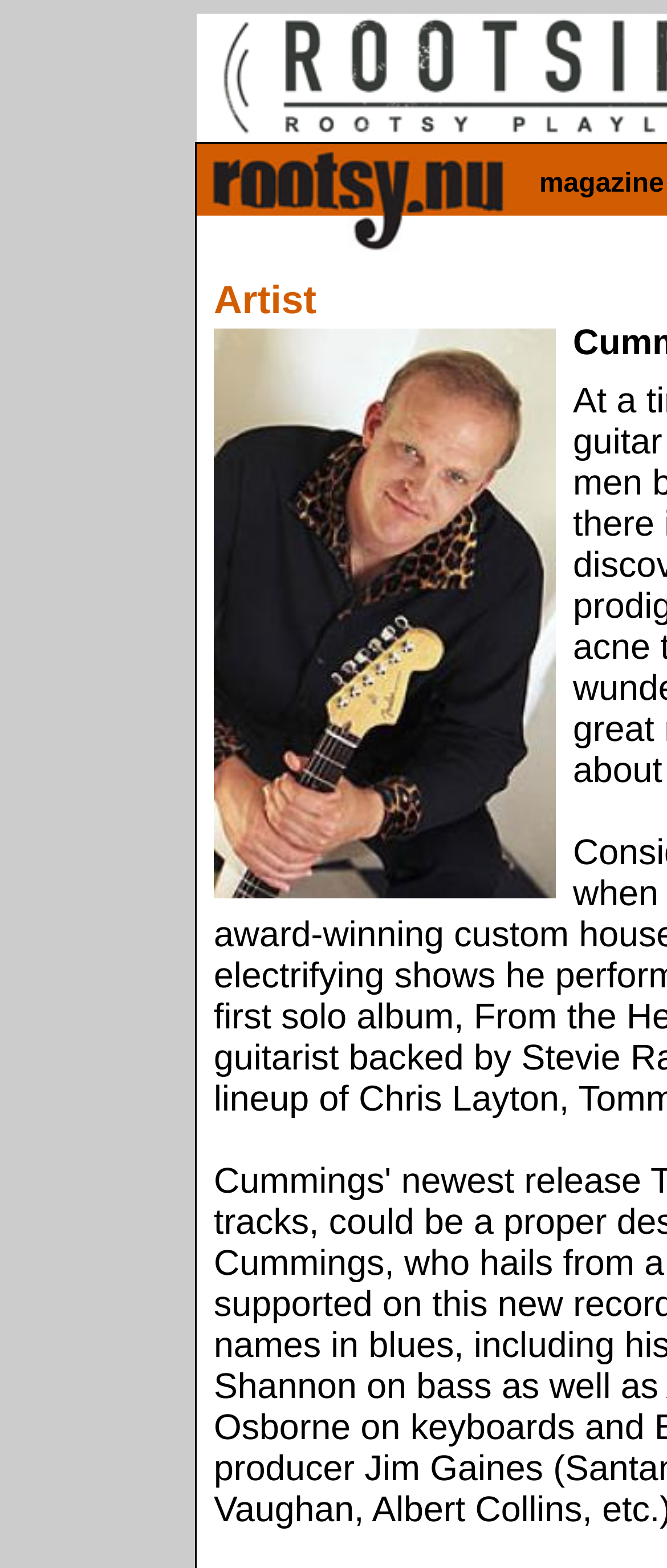What is the purpose of the link 'magazine'?
Refer to the image and provide a one-word or short phrase answer.

To access the magazine section